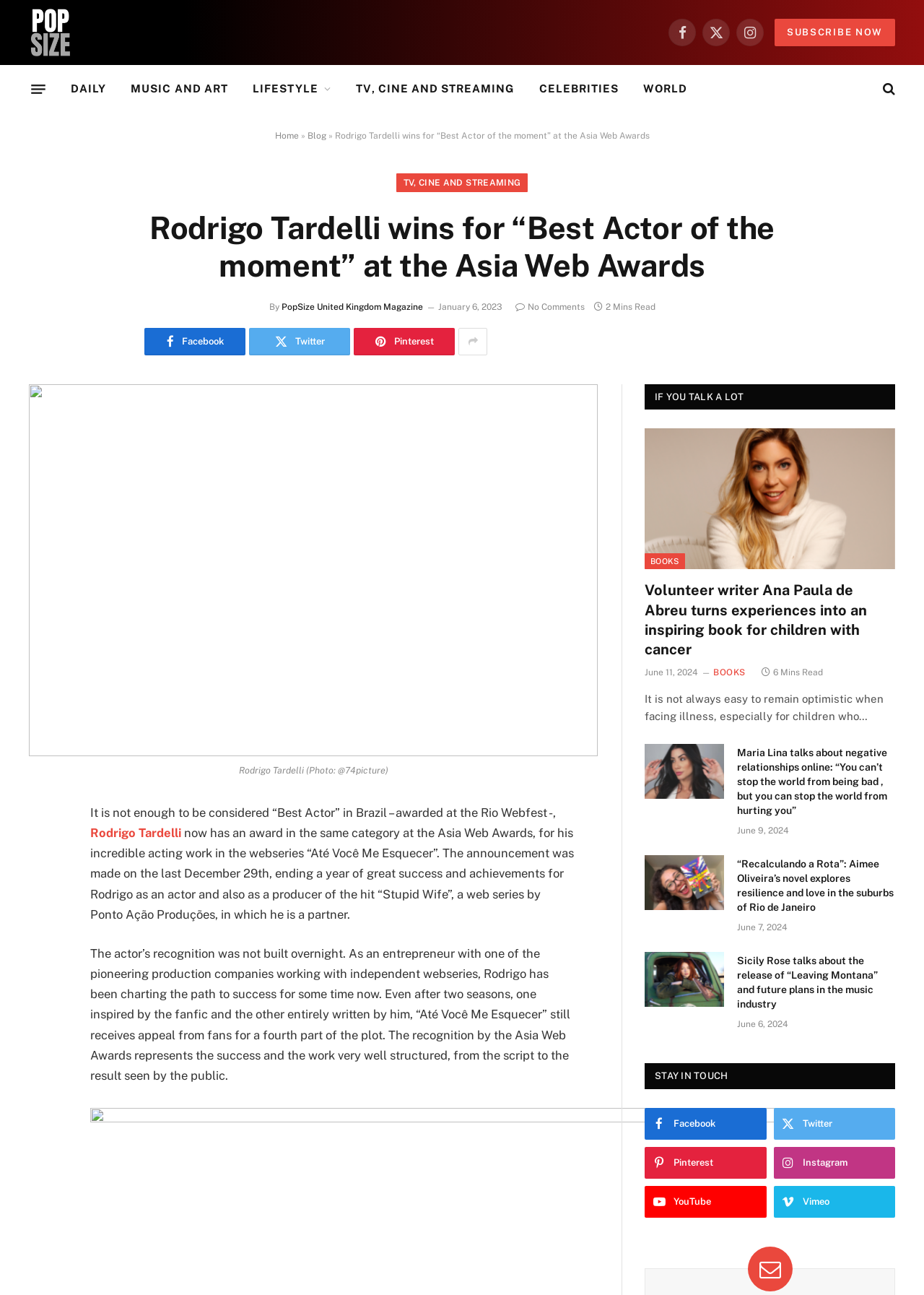Analyze and describe the webpage in a detailed narrative.

This webpage is about PopSize UK, a magazine that features news and articles about celebrities, entertainment, and lifestyle. At the top of the page, there is a logo of PopSize UK, accompanied by a menu button and links to social media platforms. Below the logo, there are several links to different categories, including DAILY, MUSIC AND ART, LIFESTYLE, TV, CINE AND STREAMING, and CELEBRITIES.

The main article on the page is about Rodrigo Tardelli, a Brazilian actor who has won an award for "Best Actor of the moment" at the Asia Web Awards. The article includes a photo of Tardelli and a summary of his achievements, including his work on the web series "Até Você Me Esquecer". The article also mentions his production company, Ponto Ação Produções, and his success as an entrepreneur.

To the right of the main article, there are several links to other articles, including one about a volunteer writer who has written a book for children with cancer, and another about an actress who talks about negative relationships online. There are also links to articles about other celebrities, including Maria Lina, Aimee Oliveira, and Sicily Rose.

At the bottom of the page, there is a section called "STAY IN TOUCH" with links to social media platforms, including Facebook and Twitter. There are also links to other articles and categories, allowing users to explore more content on the website.